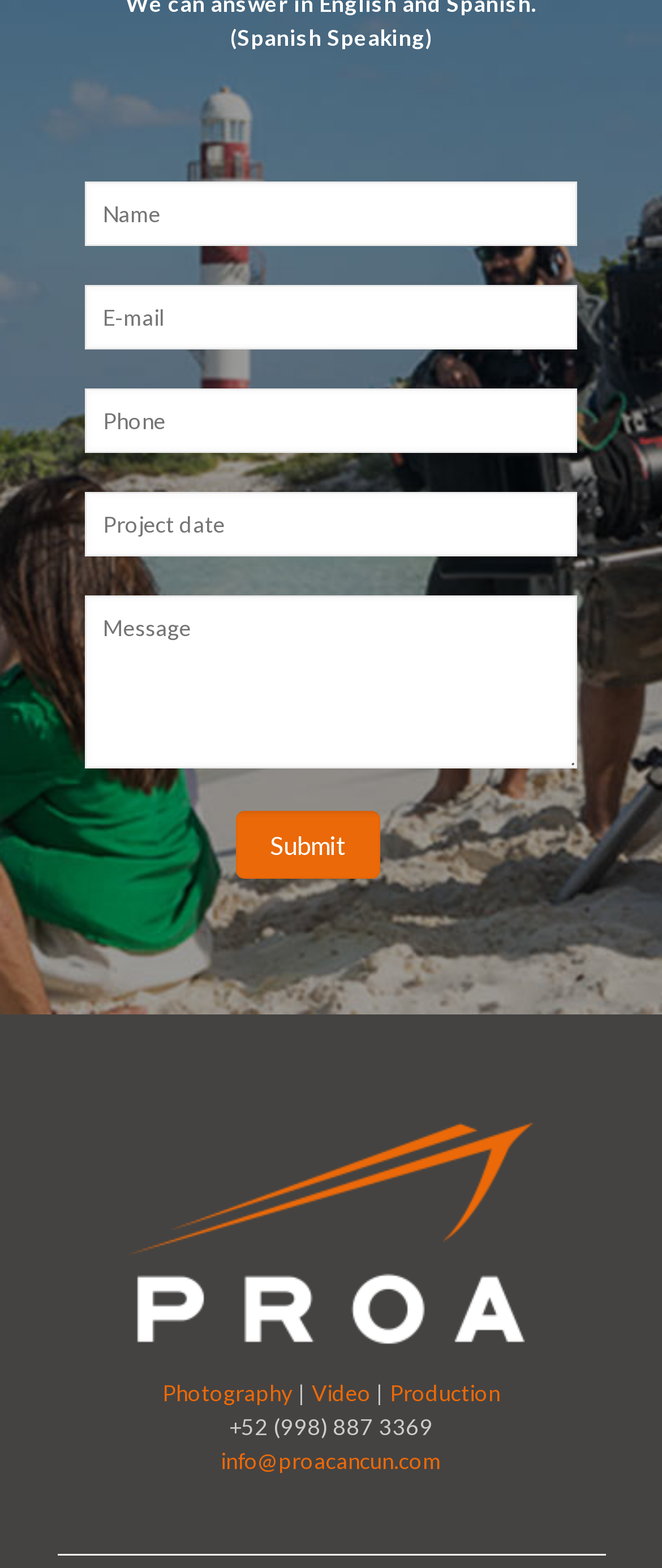Locate the bounding box coordinates of the clickable area to execute the instruction: "Enter your name". Provide the coordinates as four float numbers between 0 and 1, represented as [left, top, right, bottom].

[0.127, 0.116, 0.873, 0.157]